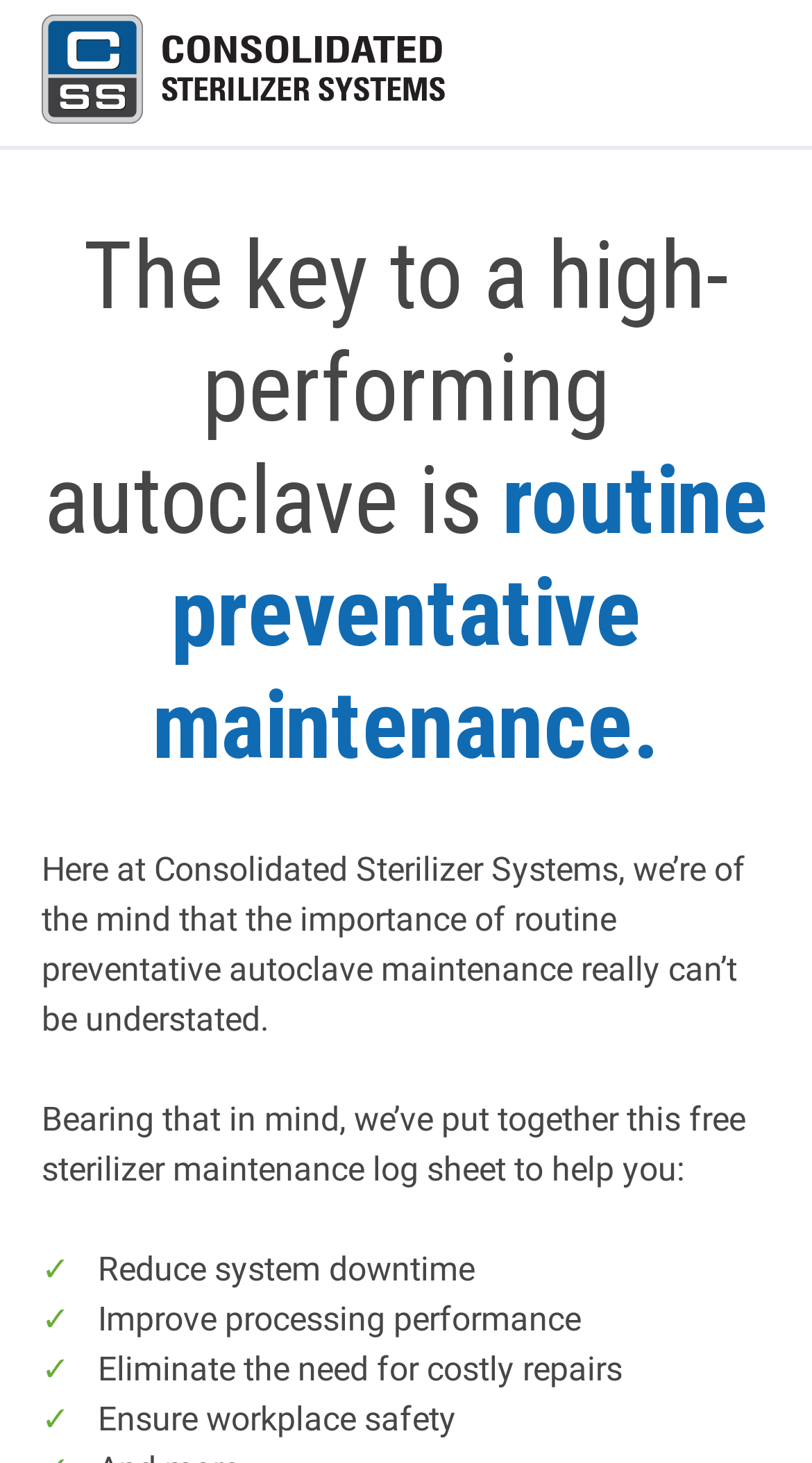What is the purpose of the maintenance log sheet?
Observe the image and answer the question with a one-word or short phrase response.

Routine preventative maintenance